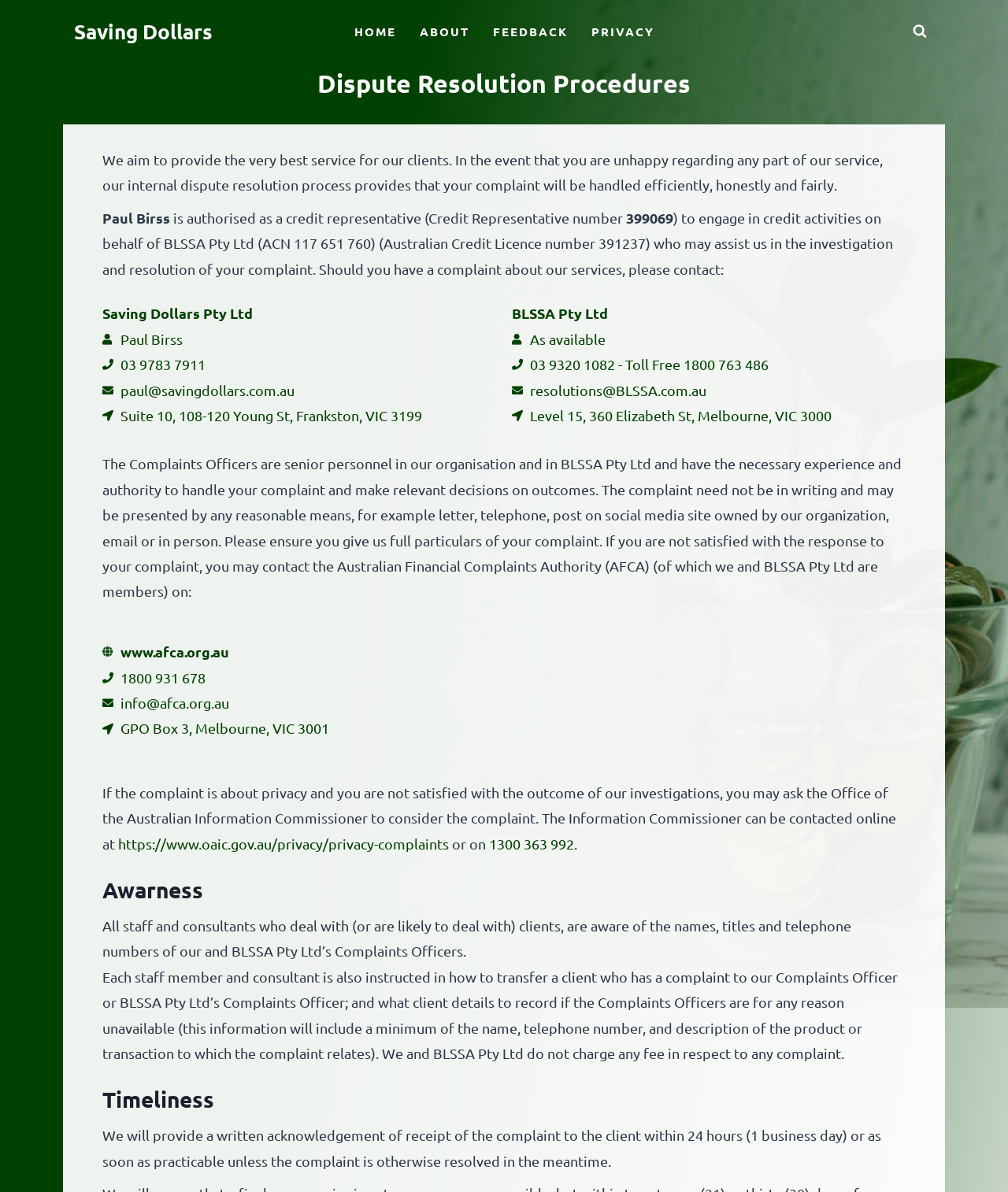Who is the credit representative?
Utilize the image to construct a detailed and well-explained answer.

The webpage mentions that Paul Birss is authorised as a credit representative (Credit Representative number 399069) to engage in credit activities on behalf of BLSSA Pty Ltd.